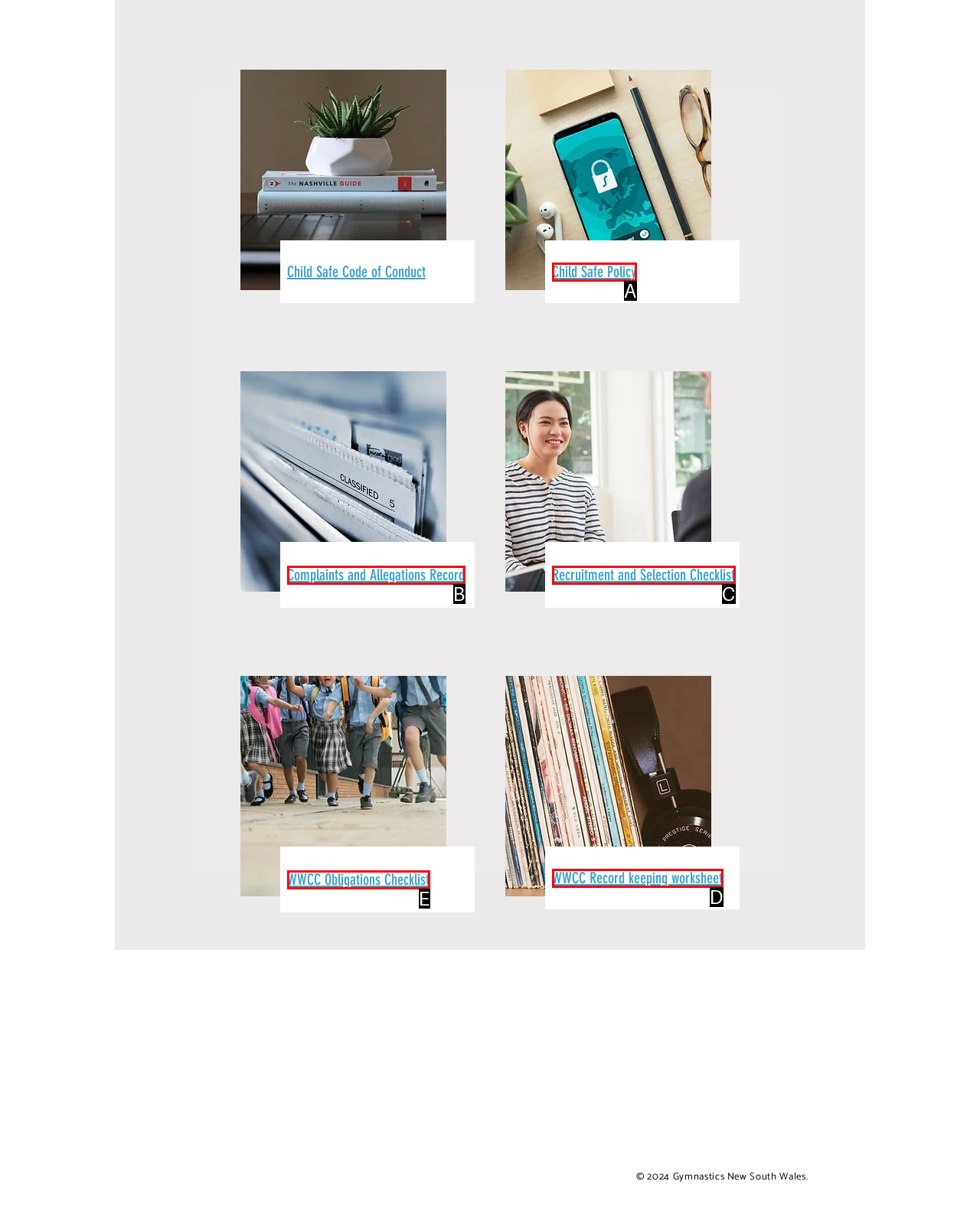Select the HTML element that corresponds to the description: Complaints and Allegations Record. Answer with the letter of the matching option directly from the choices given.

B